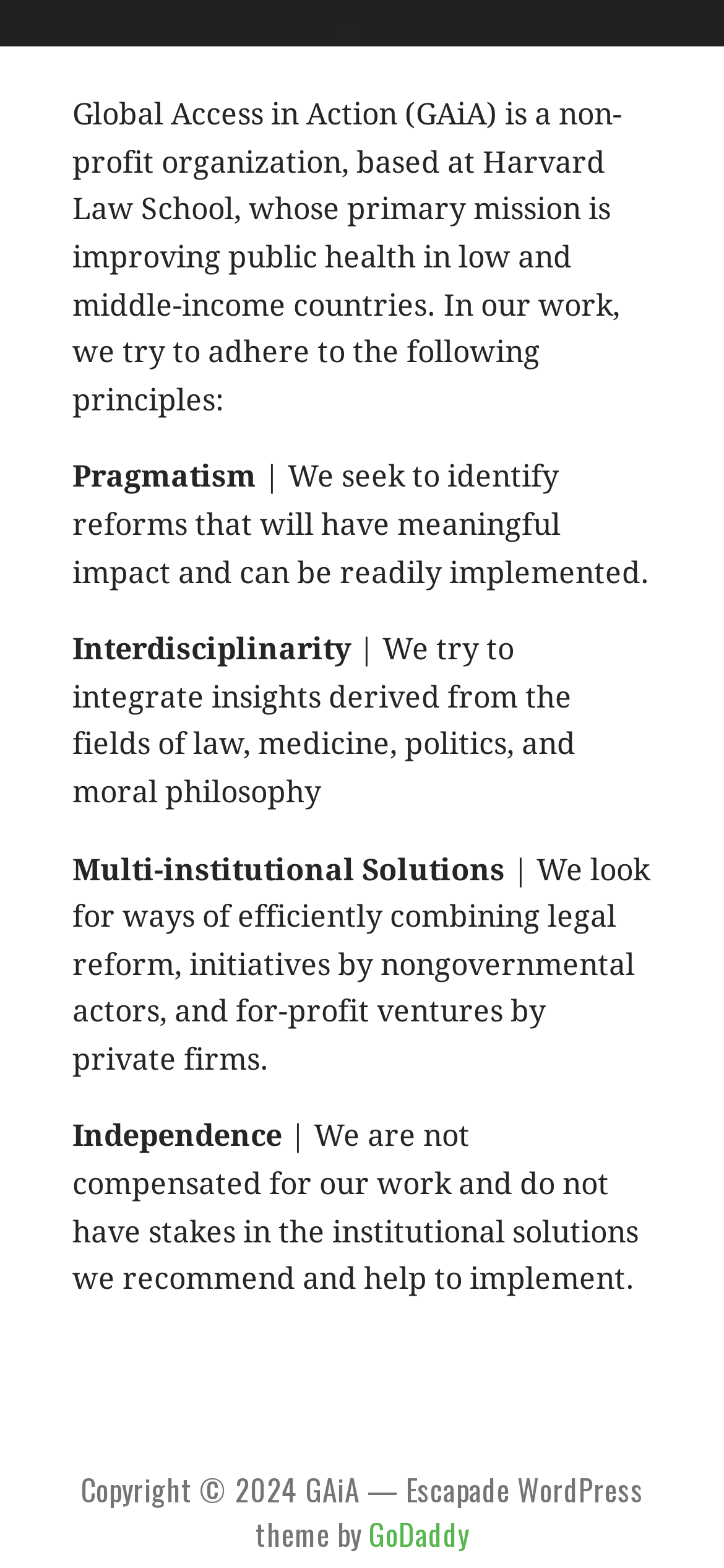Use a single word or phrase to answer the following:
How many principles does GAiA adhere to?

Four